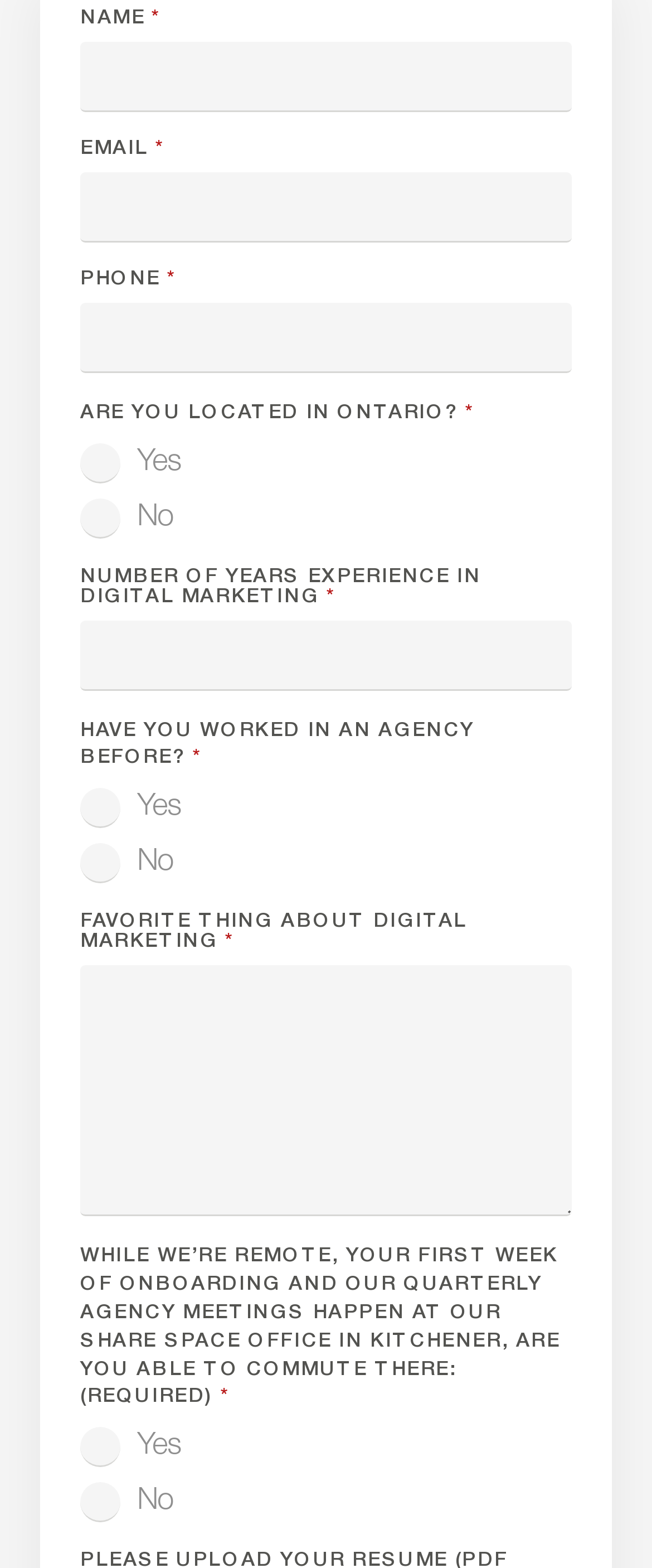Please identify the bounding box coordinates of the element that needs to be clicked to execute the following command: "Enter your name". Provide the bounding box using four float numbers between 0 and 1, formatted as [left, top, right, bottom].

[0.123, 0.027, 0.877, 0.072]